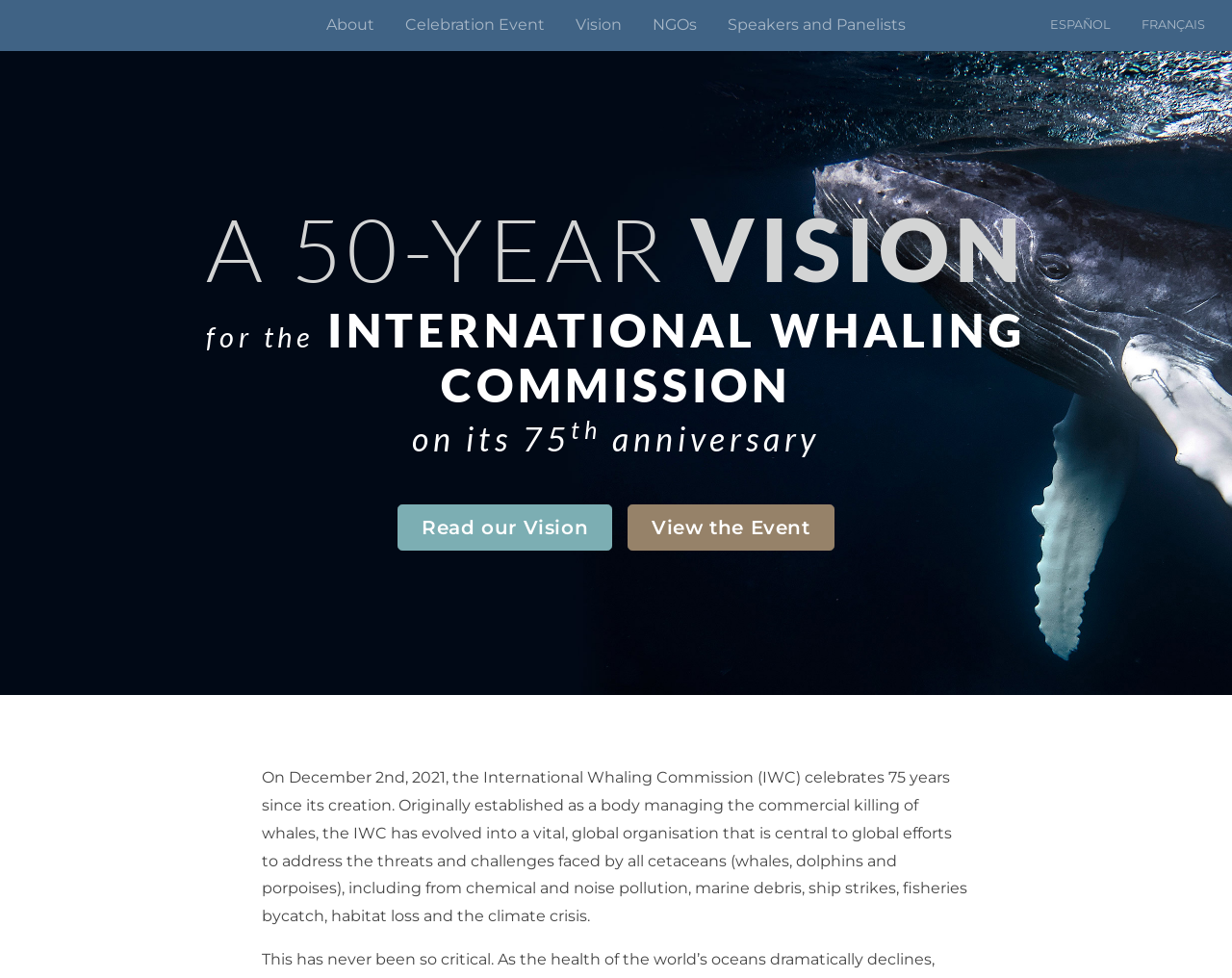Locate the bounding box coordinates of the area you need to click to fulfill this instruction: 'Read the 50-year vision'. The coordinates must be in the form of four float numbers ranging from 0 to 1: [left, top, right, bottom].

[0.323, 0.516, 0.497, 0.563]